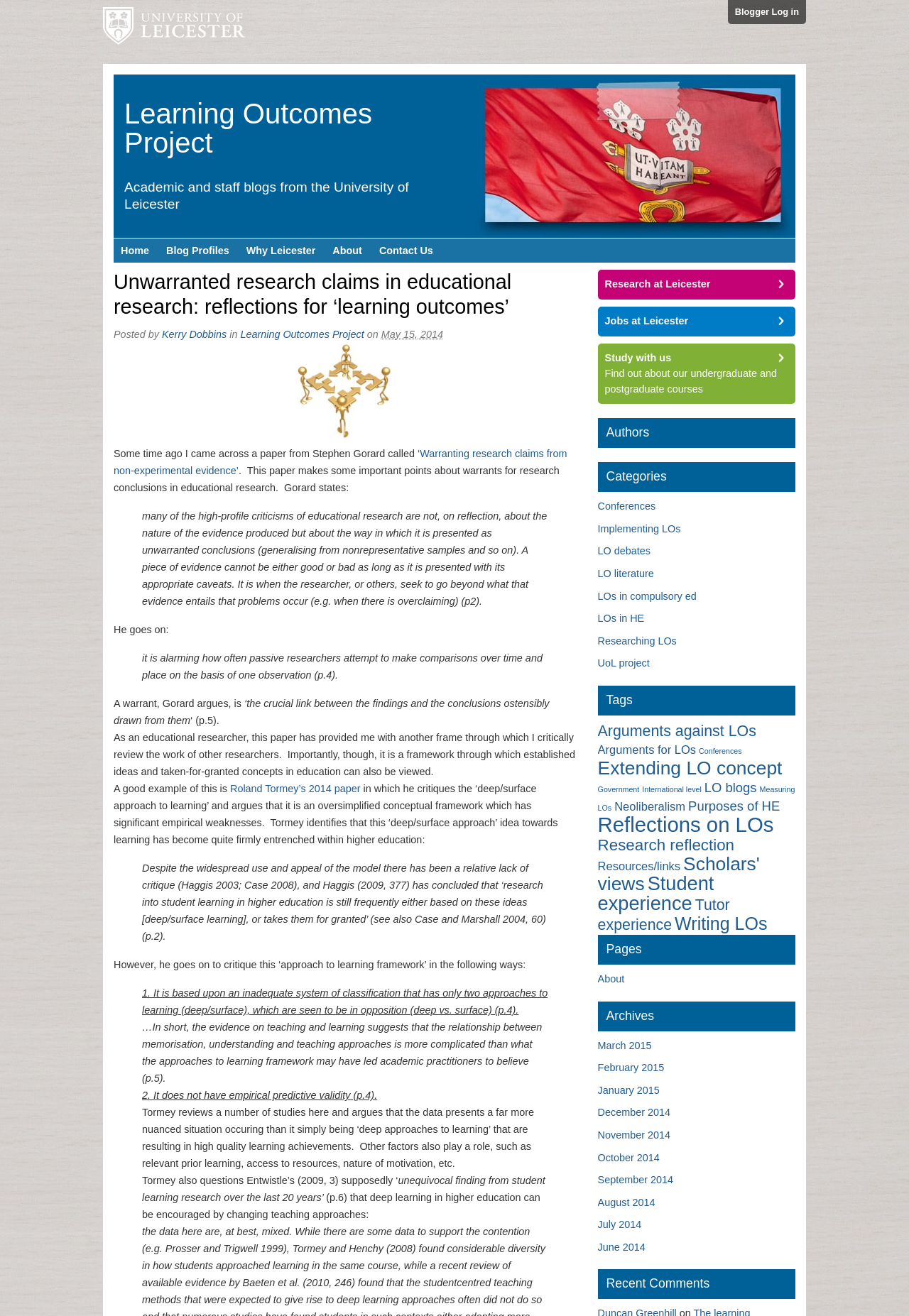Deliver a detailed narrative of the webpage's visual and textual elements.

The webpage is about the "Learning Outcomes Project" at the University of Leicester, with a focus on unwarranted research claims in educational research. At the top of the page, there is a link to the University of Leicester, accompanied by an image of the university's logo. Below this, there are several links to other pages, including "Blogger Log in", "Learning Outcomes Project", and "Home".

The main content of the page is a blog post titled "Unwarranted research claims in educational research: reflections for ‘learning outcomes’". The post is written by Kerry Dobbins and dated May 15th, 2014. The post discusses a paper by Stephen Gorard, which argues that many criticisms of educational research are not about the nature of the evidence produced, but about the way it is presented as unwarranted conclusions.

The post includes several blockquotes from Gorard's paper, which highlight the importance of warrants in research conclusions. The author of the post reflects on how this paper has influenced their own approach to educational research and how it can be used to critically review the work of other researchers.

The post also discusses a paper by Roland Tormey, which critiques the "deep/surface approach to learning" and argues that it is an oversimplified conceptual framework with significant empirical weaknesses. The post summarizes Tormey's arguments and provides several blockquotes from the paper.

At the bottom of the page, there are several links to other pages, including "Research at Leicester", "Jobs at Leicester", and "Study with us". There are also headings for "Authors", "Categories", and "Tags", with links to related pages.